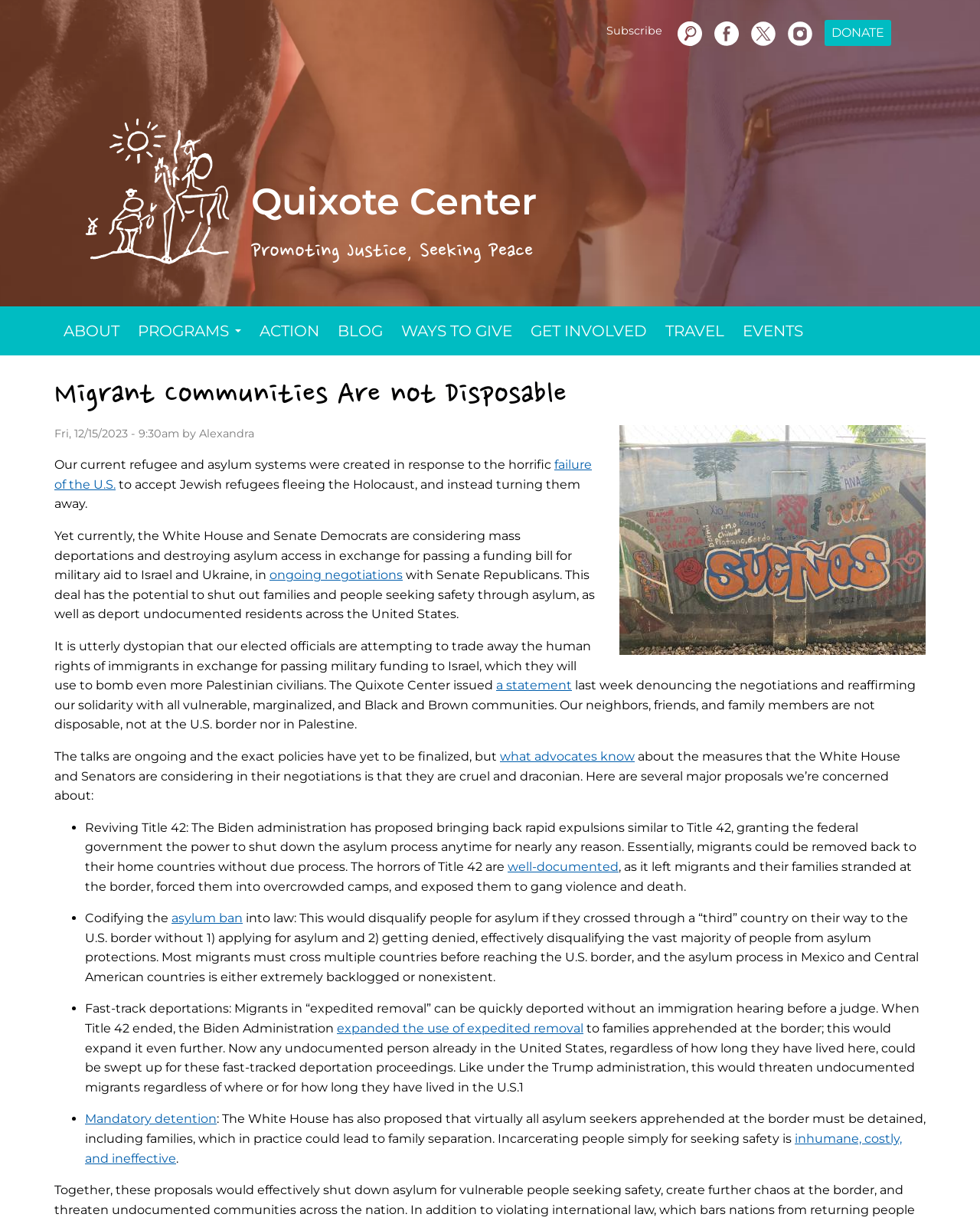Kindly determine the bounding box coordinates for the clickable area to achieve the given instruction: "Read the blog".

[0.335, 0.25, 0.4, 0.29]